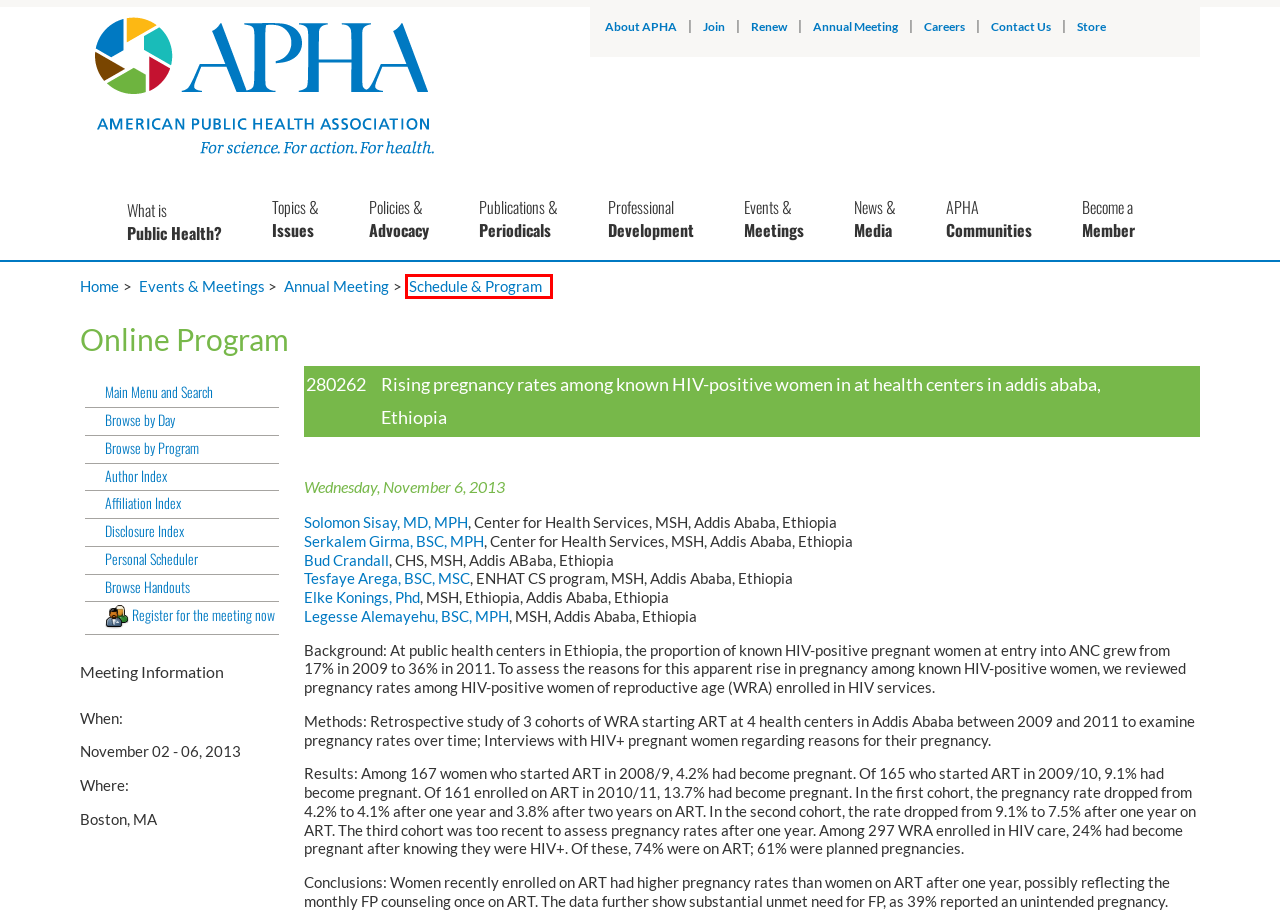Analyze the webpage screenshot with a red bounding box highlighting a UI element. Select the description that best matches the new webpage after clicking the highlighted element. Here are the options:
A. Professional Development
B. Page Not Found
C. American Public Health Association — For science. For action. For health.
D. Events & Meetings
E. APHA Membership
F. Single Gift - Advocacy
G. Annual
H. Policy Statements and Advocacy

B